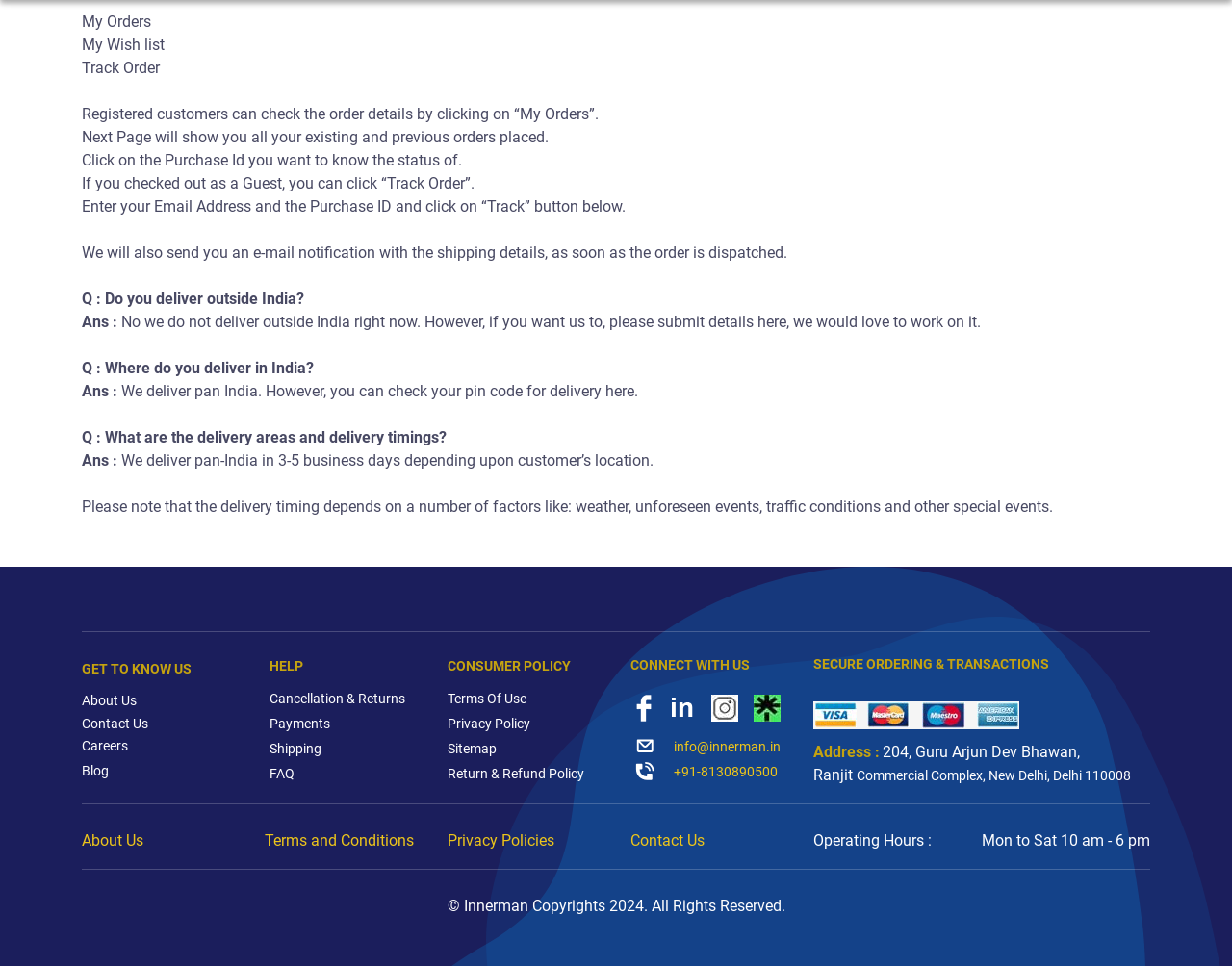Locate the bounding box coordinates of the UI element described by: "+91-8130890500". The bounding box coordinates should consist of four float numbers between 0 and 1, i.e., [left, top, right, bottom].

[0.547, 0.791, 0.631, 0.807]